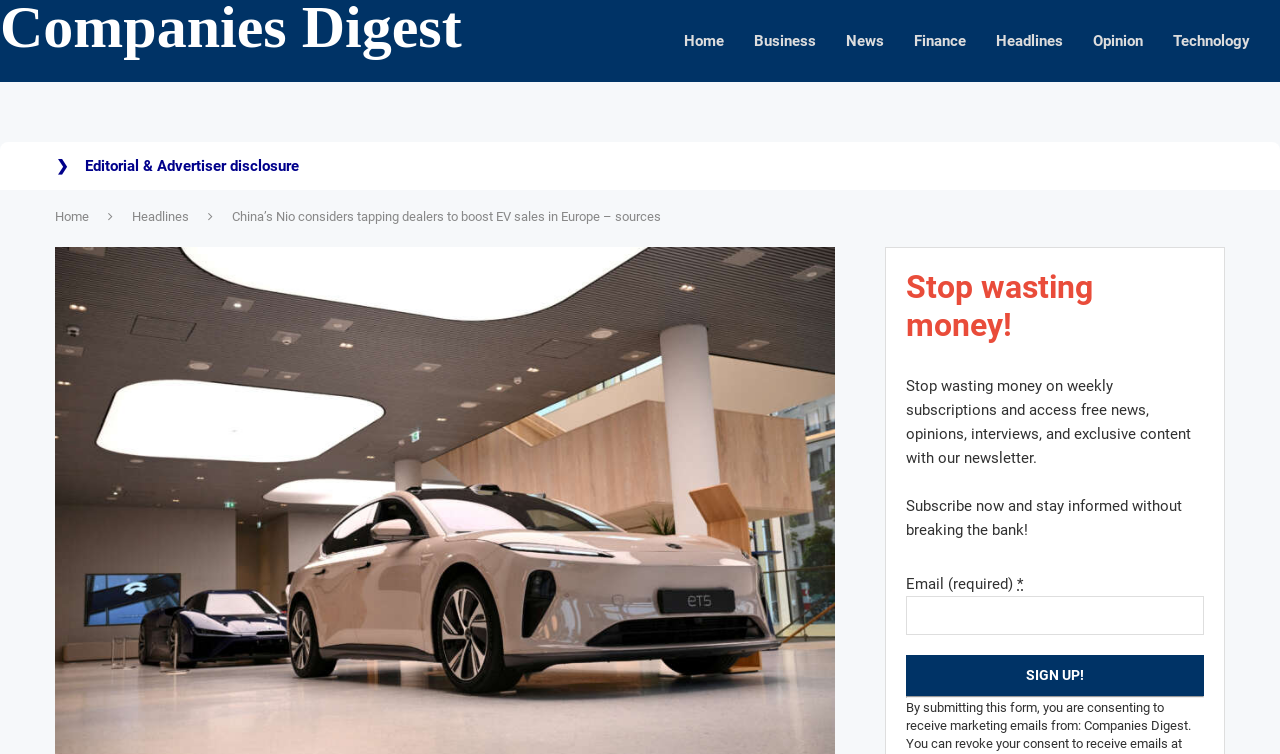What is required to subscribe to the newsletter?
Could you give a comprehensive explanation in response to this question?

To subscribe to the newsletter, an email address is required, as indicated by the 'Email (required)' field in the subscription section.